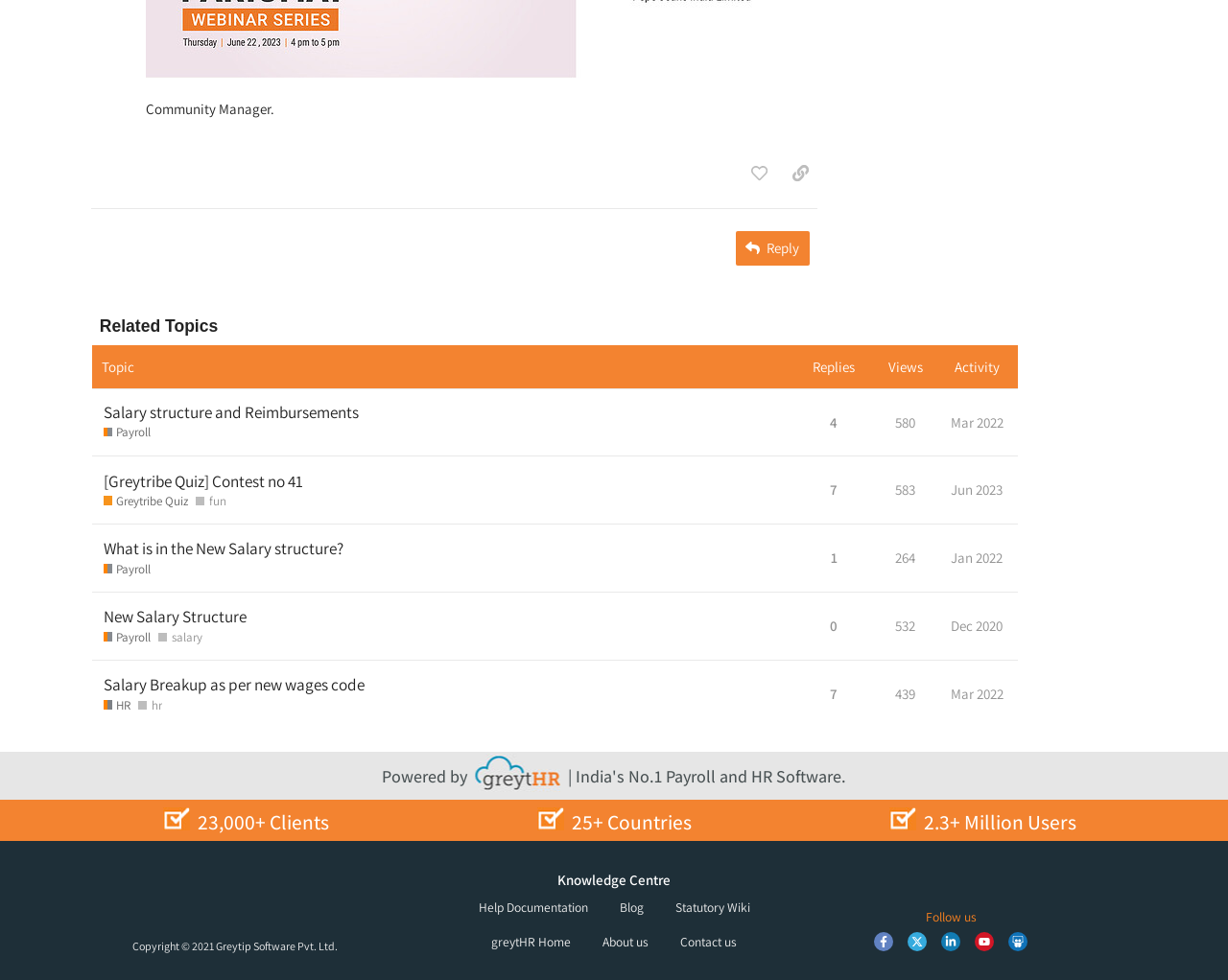Provide the bounding box coordinates of the section that needs to be clicked to accomplish the following instruction: "Sort by replies."

[0.65, 0.352, 0.708, 0.397]